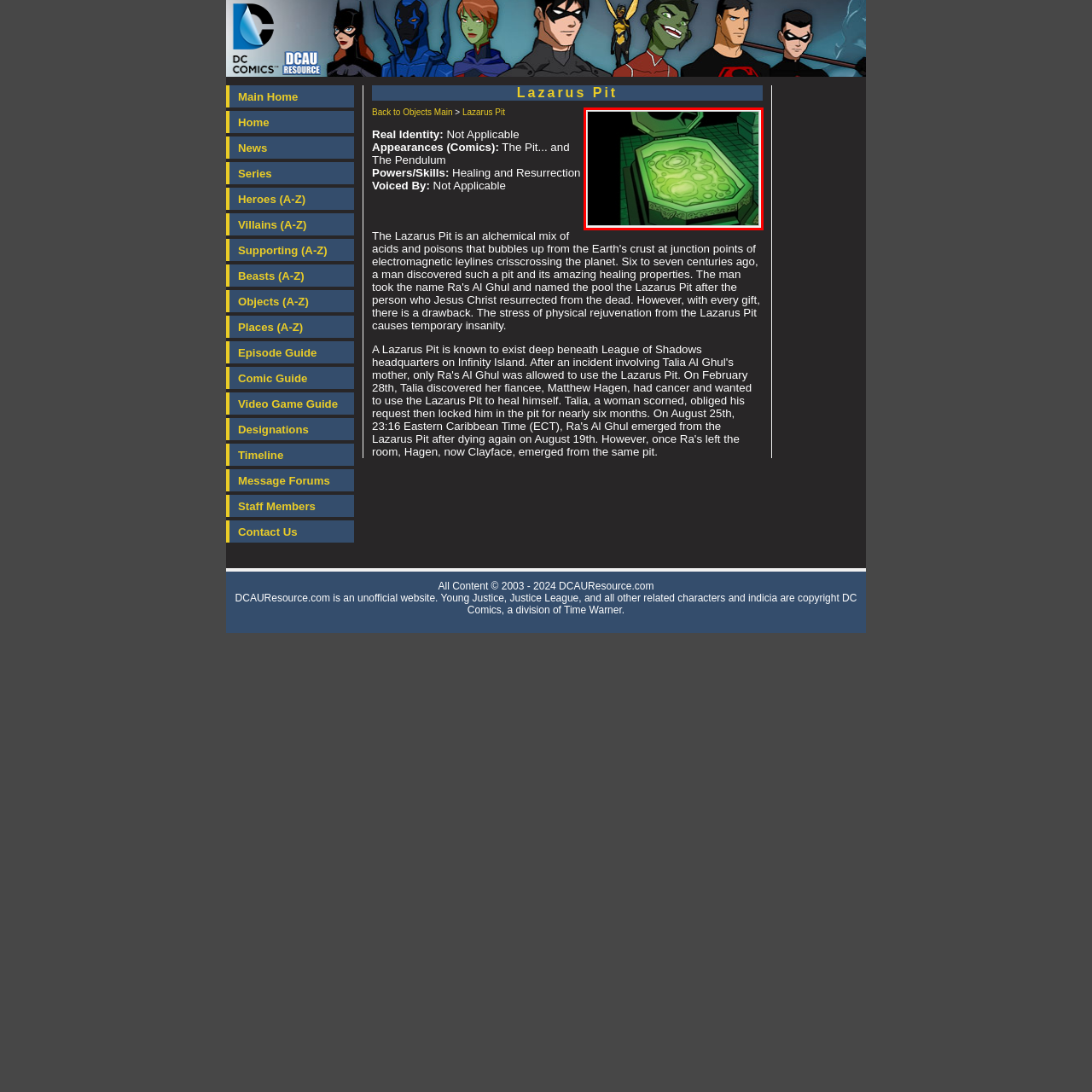Focus on the image confined within the red boundary and provide a single word or phrase in response to the question:
What is the environment surrounding the Pit?

Dark